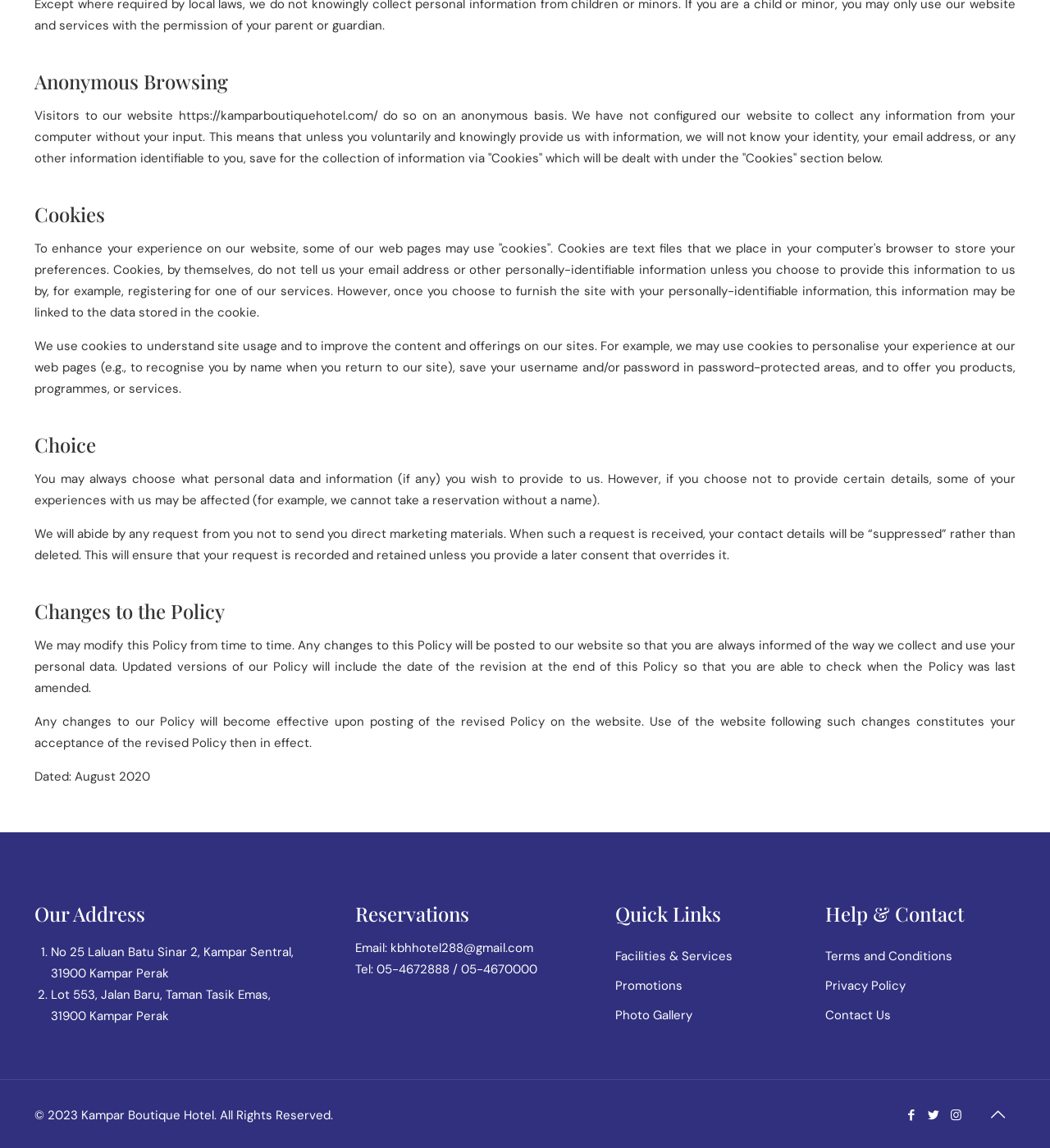Utilize the details in the image to thoroughly answer the following question: How can users control their personal data on this website?

As stated in the 'Choice' section, users have the option to choose what personal data and information they wish to provide to the website. If they choose not to provide certain details, some experiences with the website may be affected.